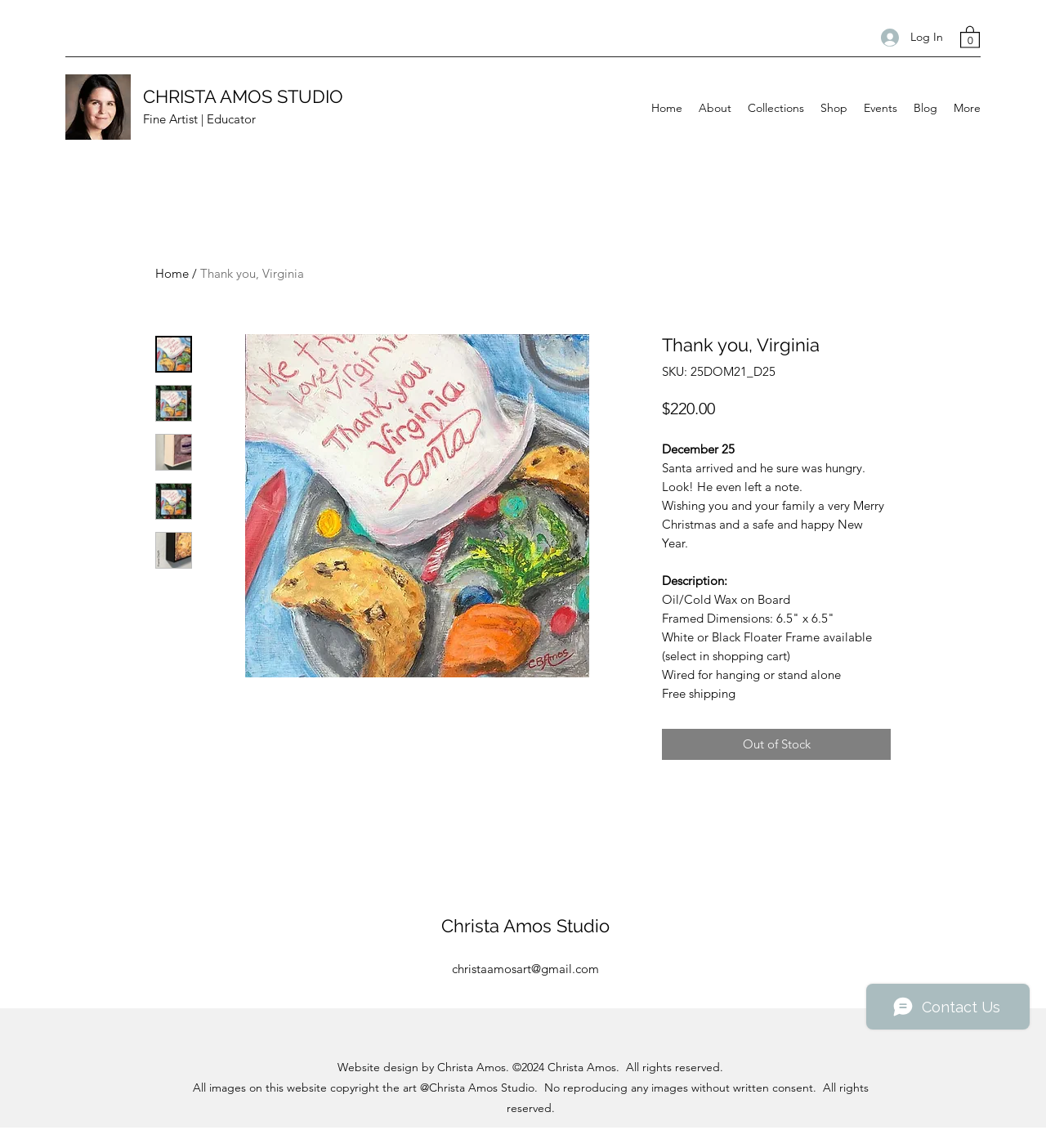What is the price of the 'Thank you, Virginia' artwork? Analyze the screenshot and reply with just one word or a short phrase.

$220.00